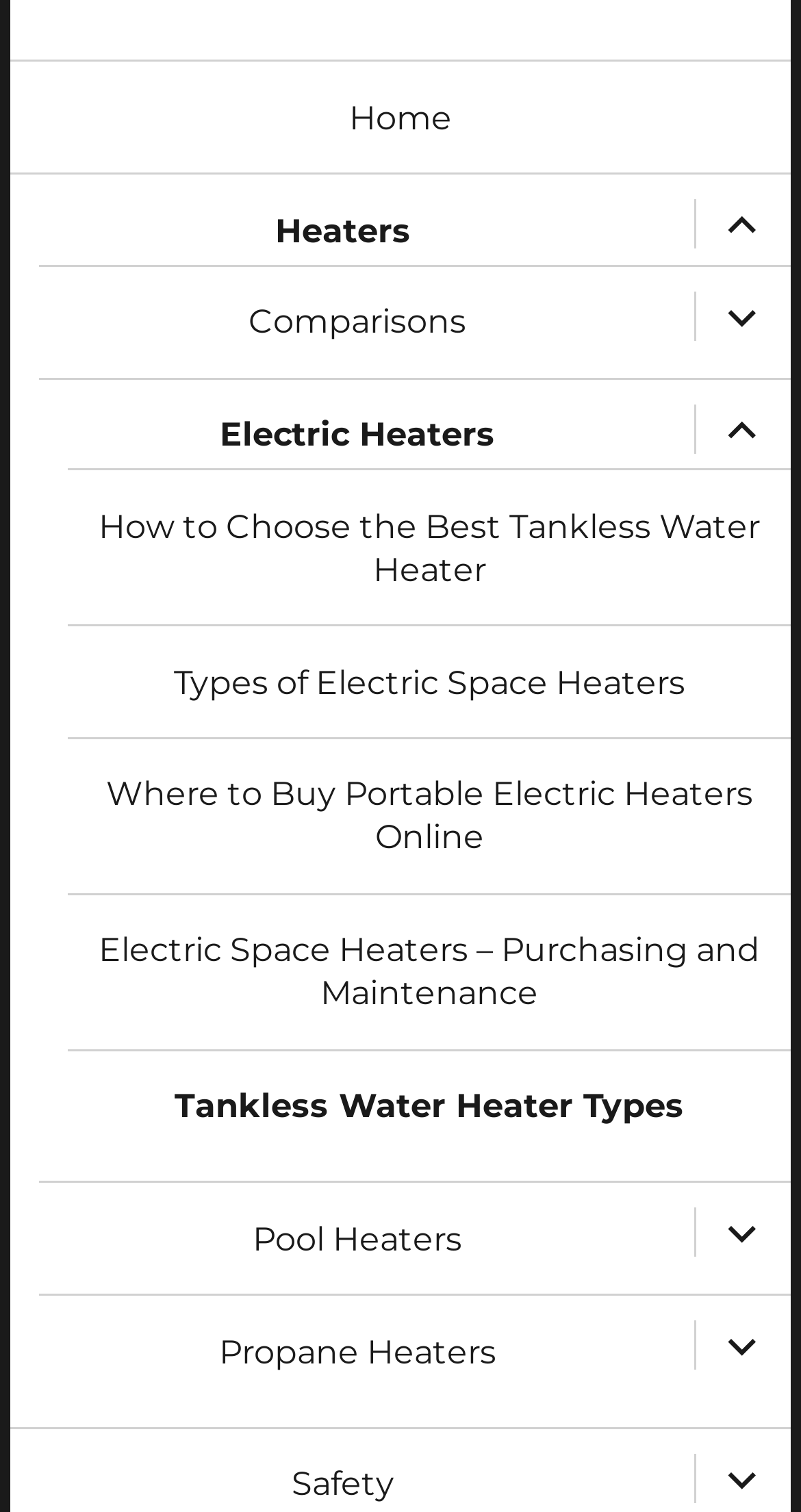Please analyze the image and give a detailed answer to the question:
Are there any submenus?

I noticed that there are button elements with the text 'expand child menu' and an icon, which suggests that there are submenus. These buttons are likely used to expand or collapse the submenus.